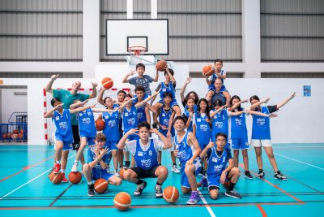Answer the following query concisely with a single word or phrase:
What is the setting of the image?

Gymnasium